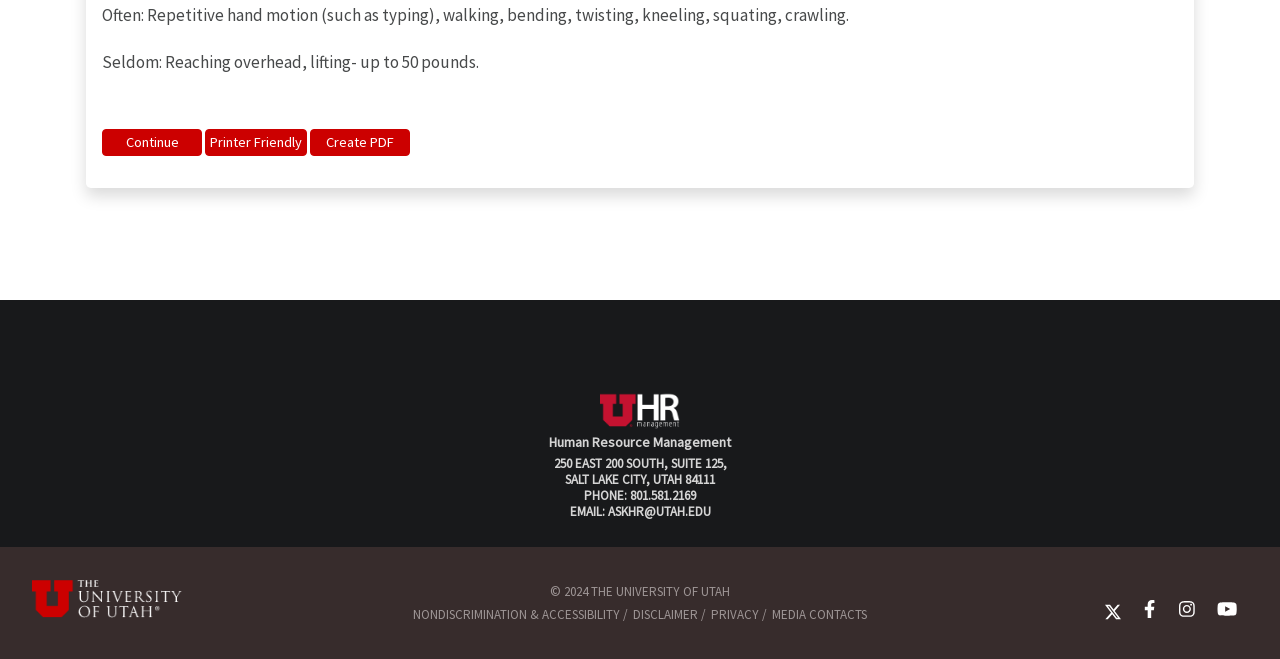What is the physical address of Human Resource Management? Examine the screenshot and reply using just one word or a brief phrase.

250 EAST 200 SOUTH, SUITE 125, SALT LAKE CITY, UTAH 84111